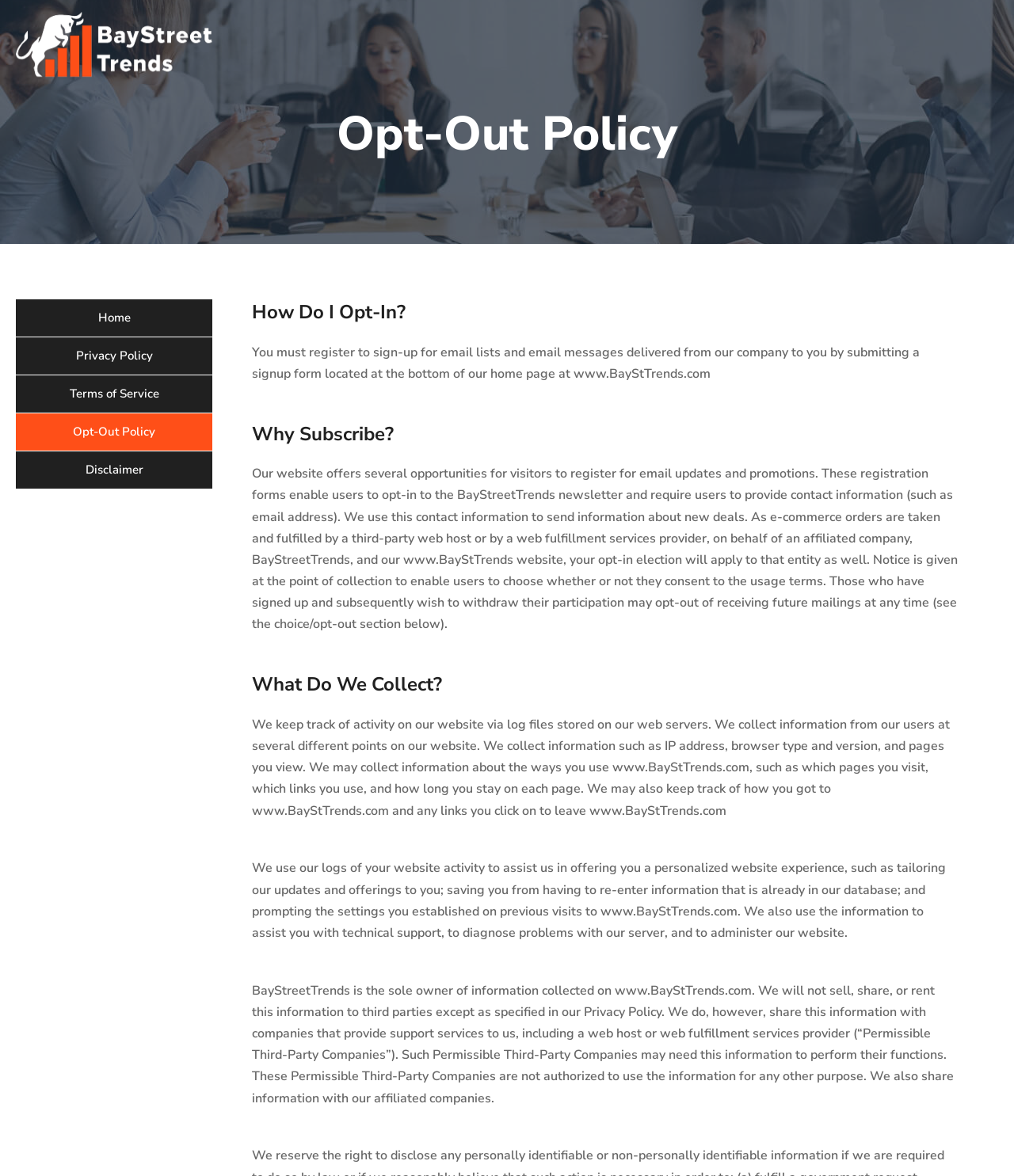Determine the bounding box for the UI element that matches this description: "Disclaimer".

[0.016, 0.384, 0.209, 0.415]